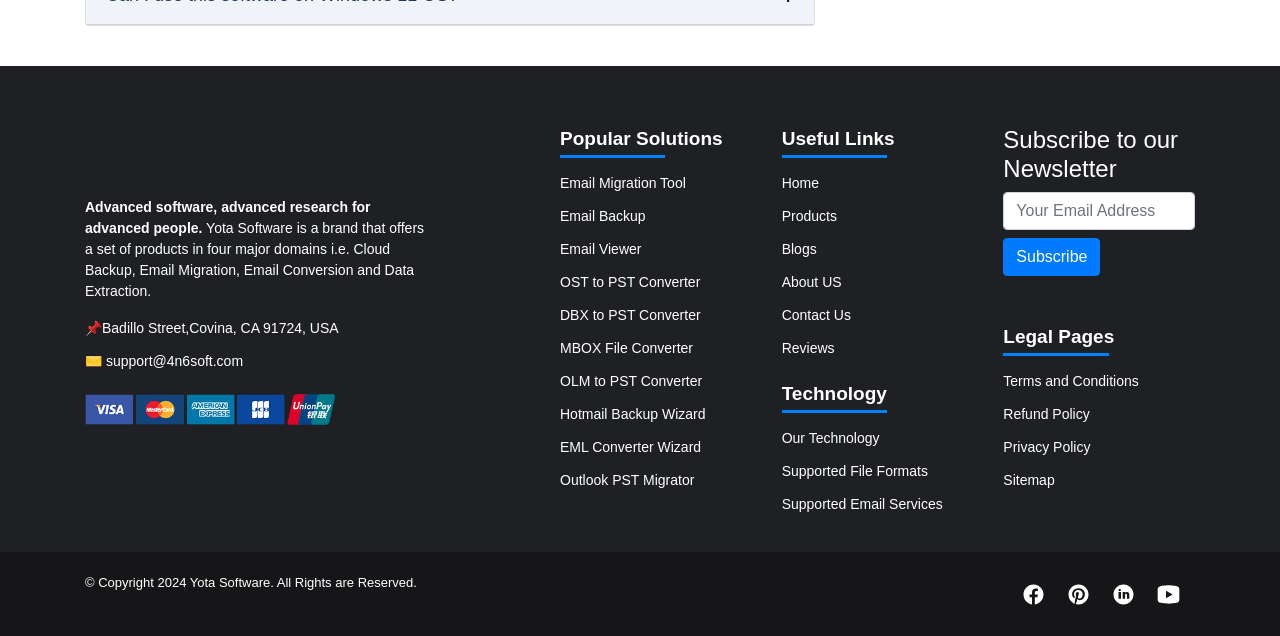Identify the bounding box coordinates of the HTML element based on this description: "EML Converter Wizard".

[0.438, 0.69, 0.548, 0.715]